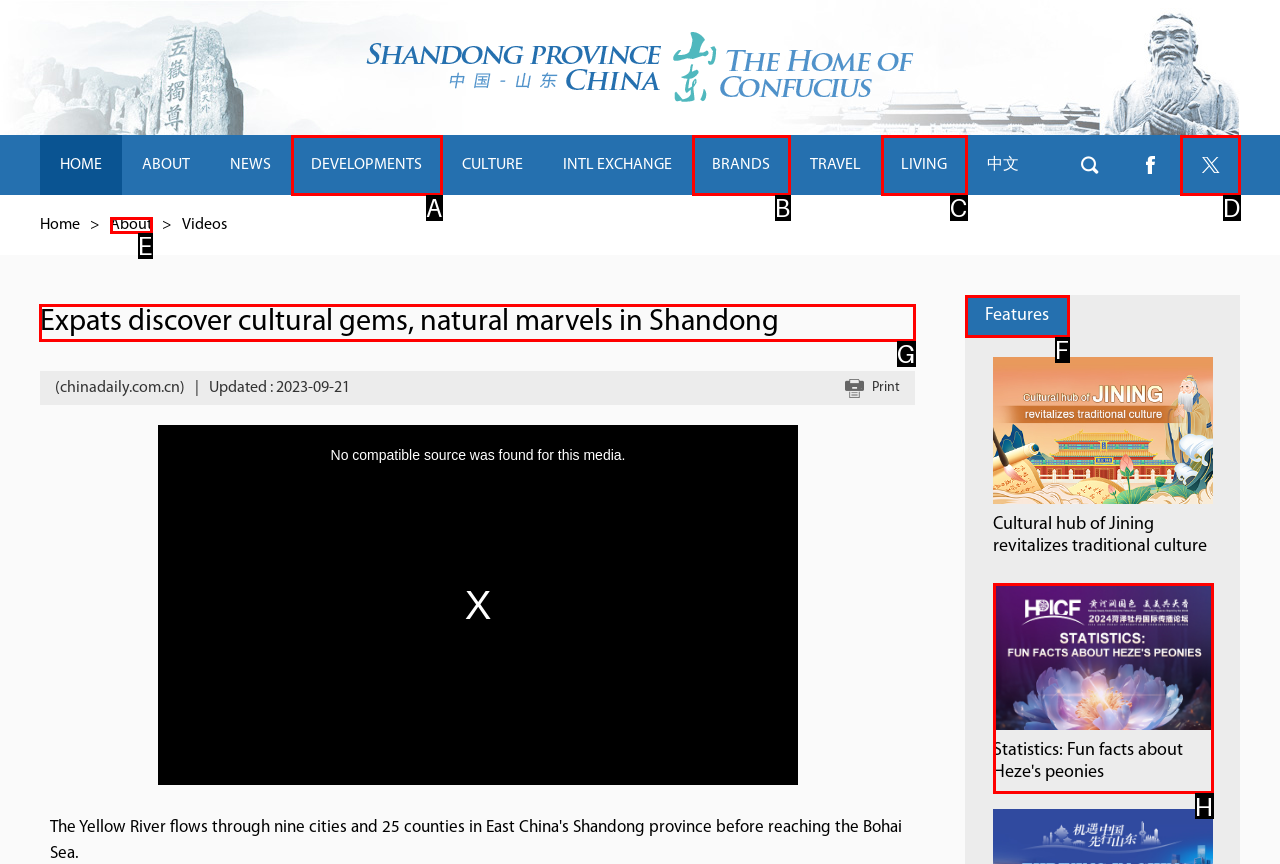Identify the HTML element I need to click to complete this task: Read about cultural gems in Shandong Provide the option's letter from the available choices.

G